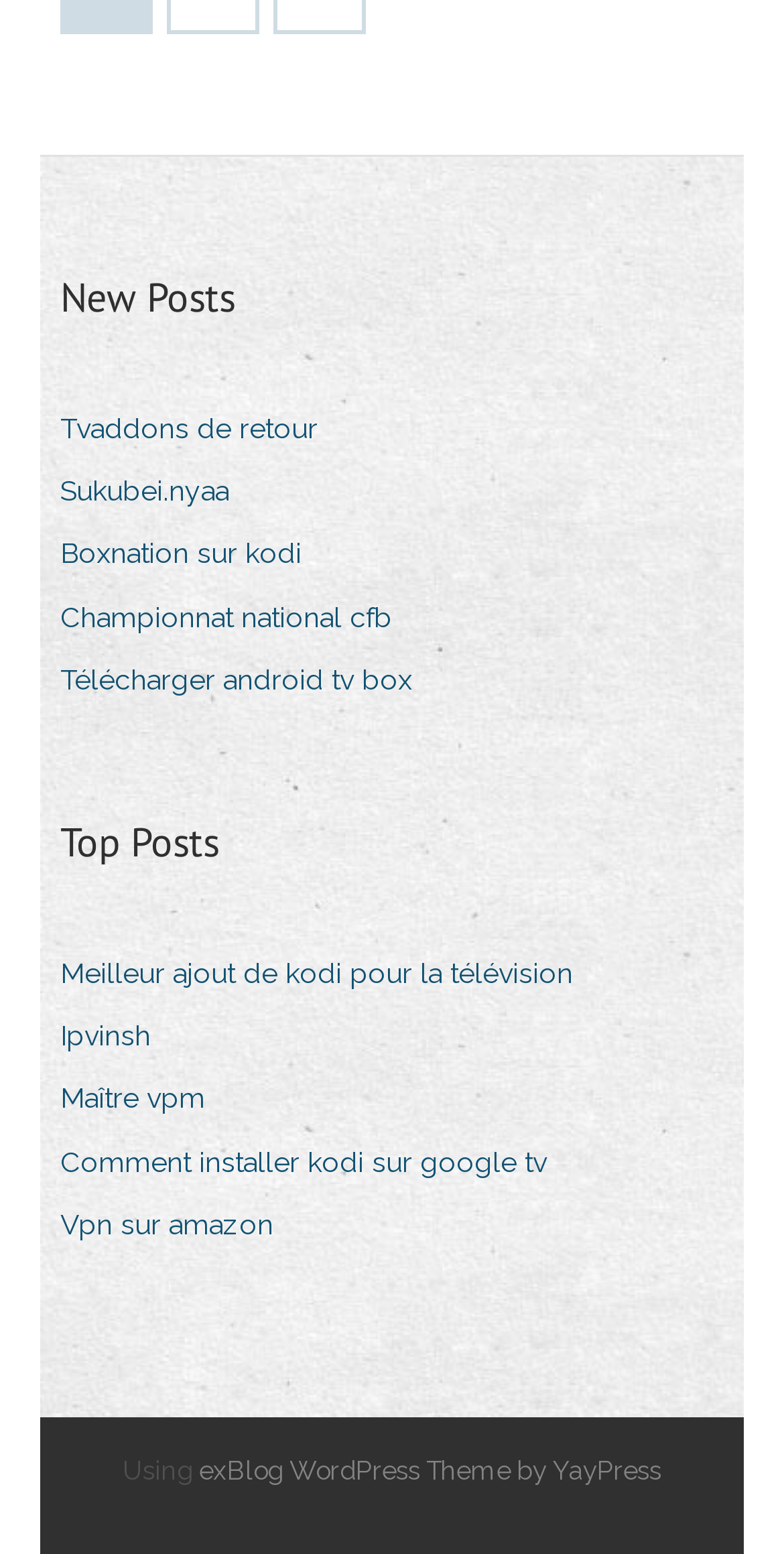How many headings are there on the webpage?
Please use the image to provide an in-depth answer to the question.

I identified two headings on the webpage, which are 'New Posts' and 'Top Posts'.